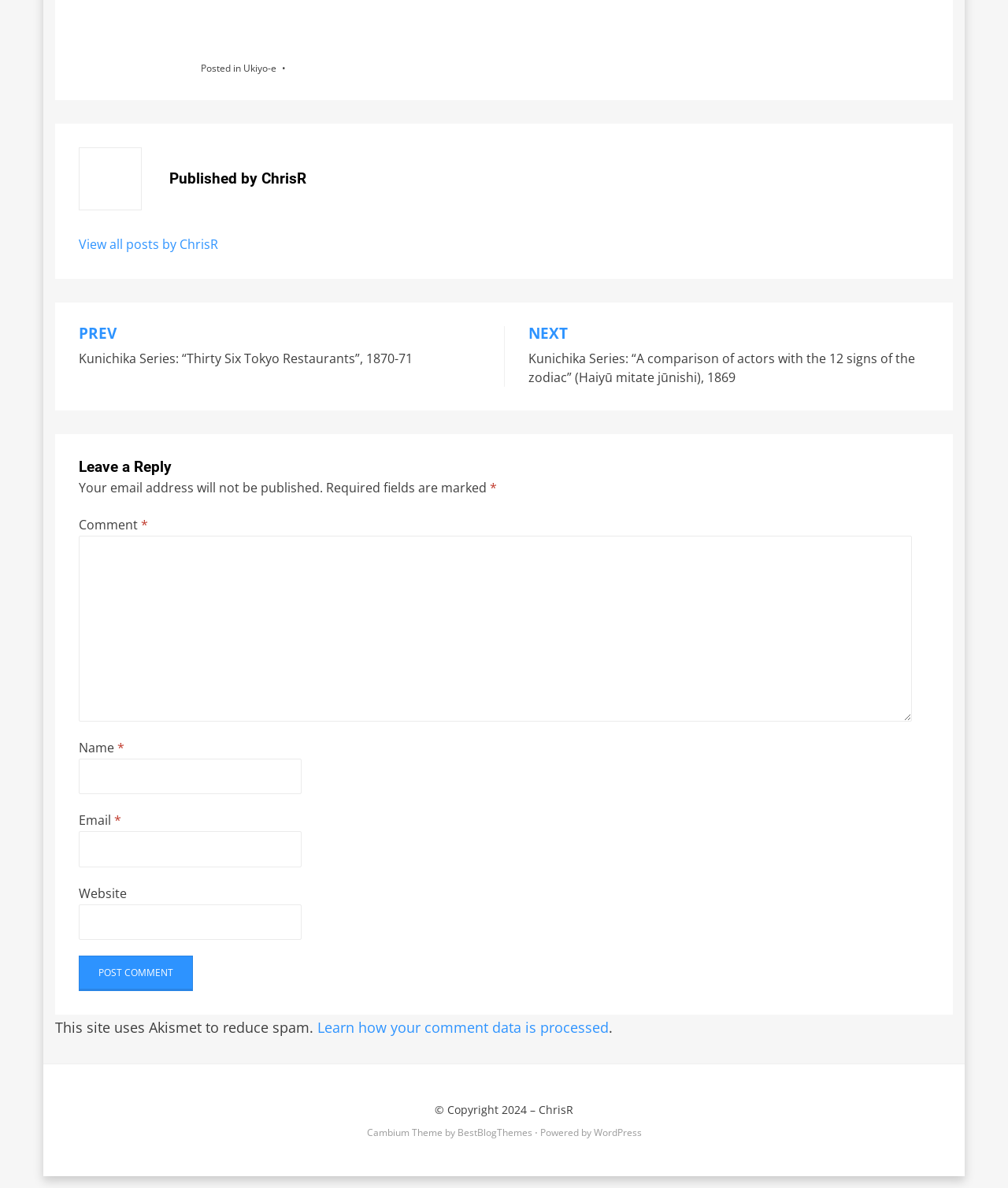Predict the bounding box for the UI component with the following description: "name="submit" value="Post Comment"".

[0.078, 0.804, 0.191, 0.834]